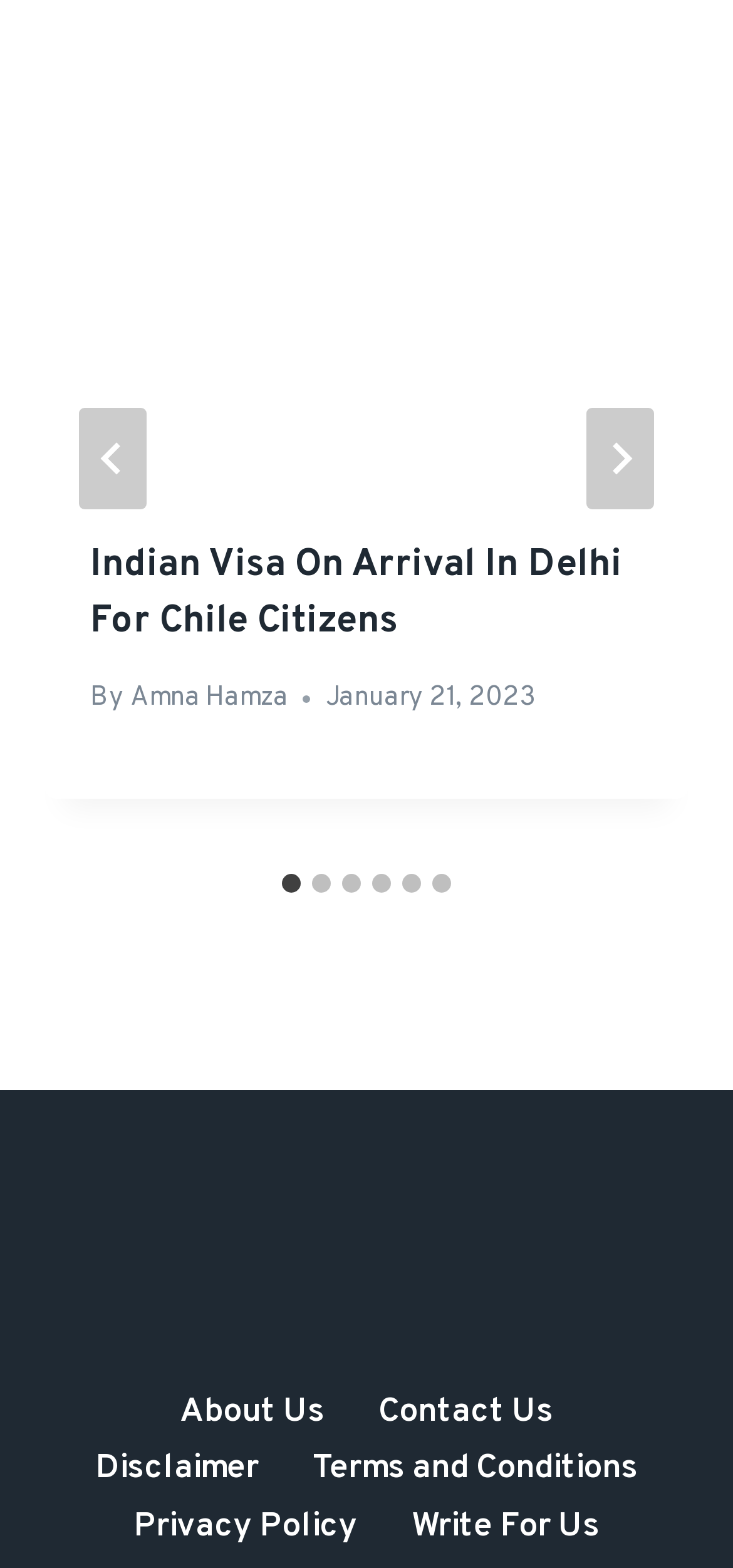Provide the bounding box coordinates of the area you need to click to execute the following instruction: "Read the disclaimer".

[0.093, 0.919, 0.39, 0.956]